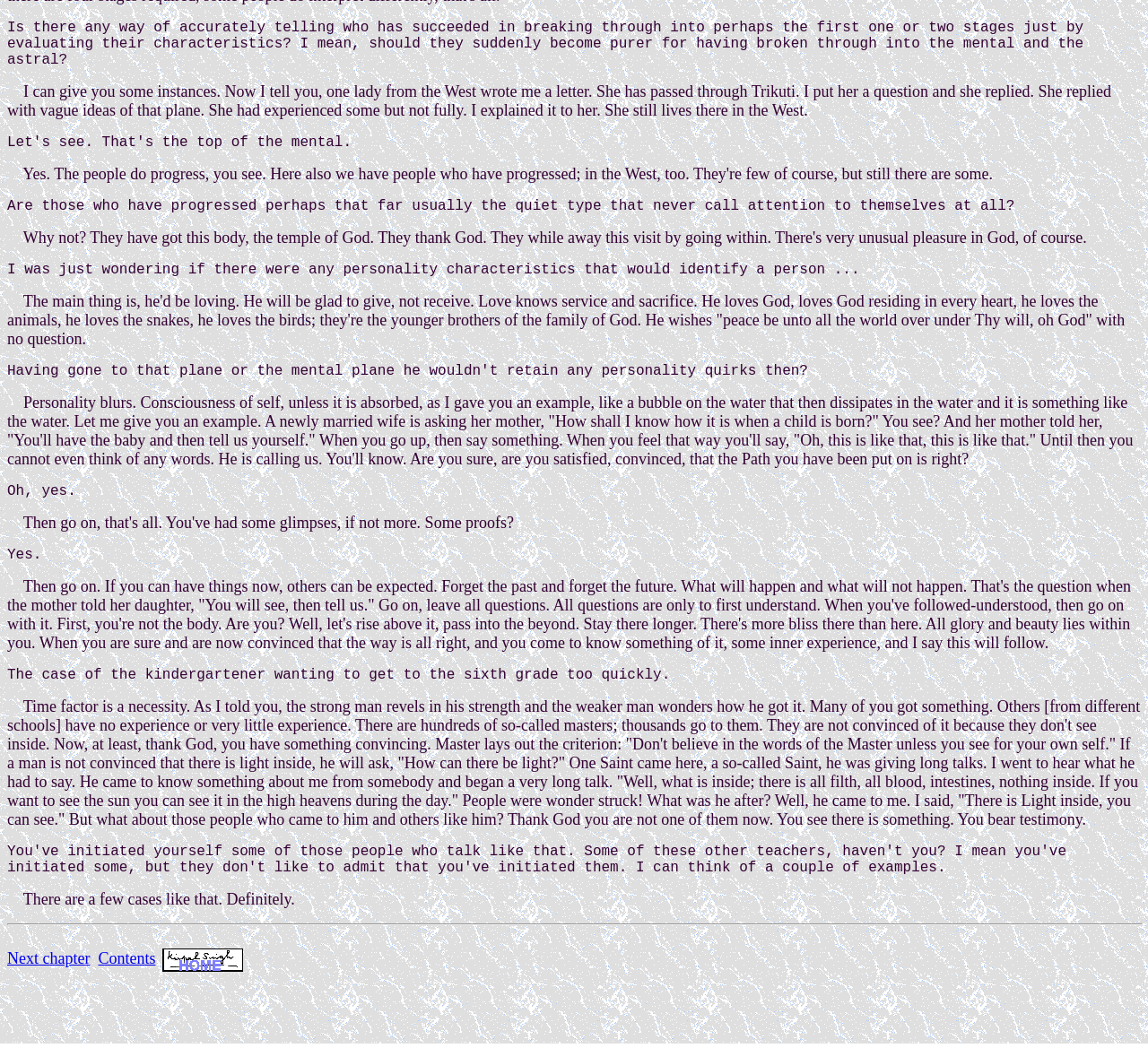Locate the bounding box of the UI element described in the following text: "Next chapter".

[0.006, 0.931, 0.078, 0.948]